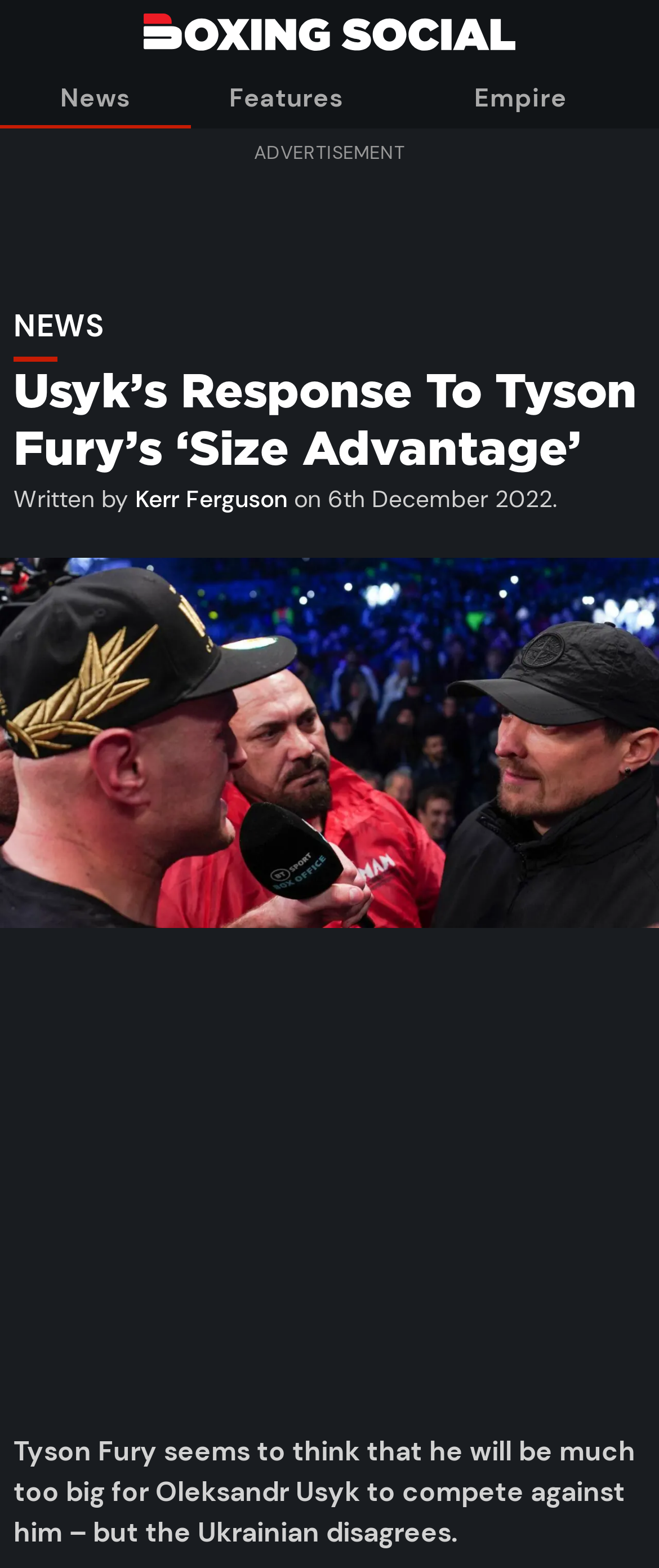Respond with a single word or phrase for the following question: 
How many main navigation links are there?

3